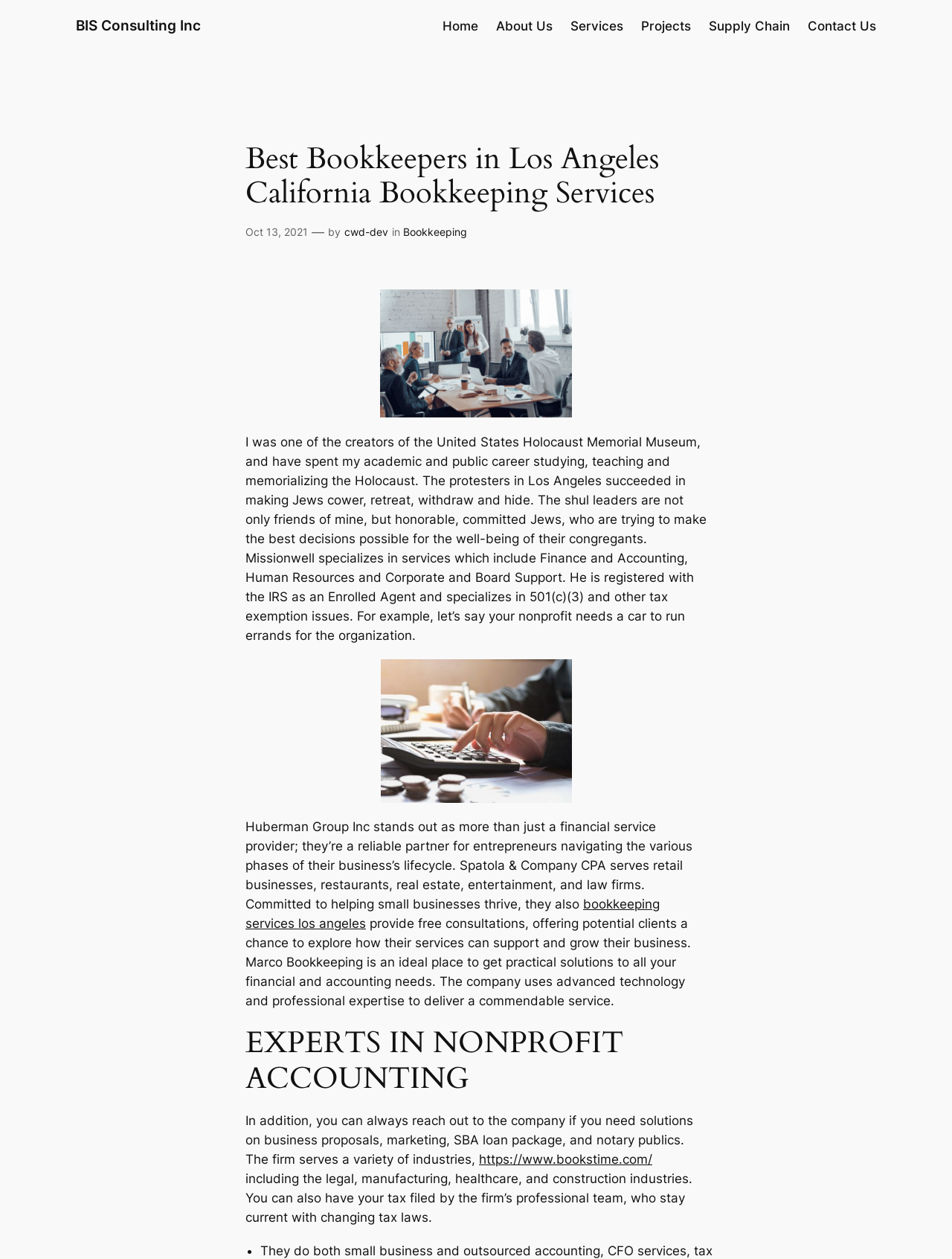Give a concise answer using one word or a phrase to the following question:
What is the topic of the article below the heading 'Best Bookkeepers in Los Angeles California Bookkeeping Services'?

Bookkeeping for nonprofits